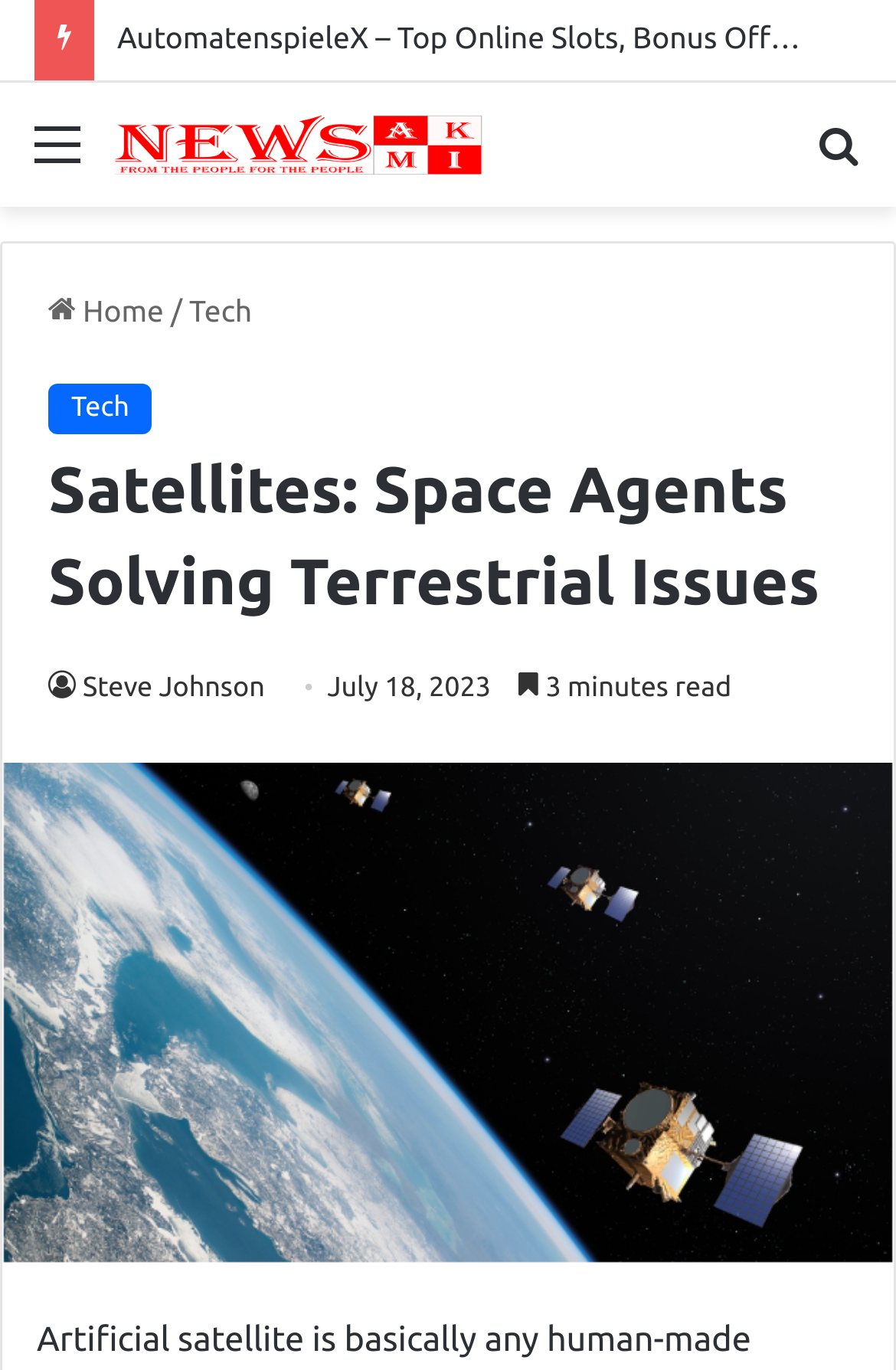Describe all visible elements and their arrangement on the webpage.

The webpage is about satellites, with a main title "Satellites: Space Agents Solving Terrestrial Issues". At the top of the page, there is a secondary navigation section with a link to "10 Benefits of Using Healthcare Management Software". Below this, there are three links: "Menu", "News Akmi" accompanied by an image, and "Search for". 

The main content area is divided into two sections. The top section has a header with links to "Home", "Tech", and a separator in between. Below this, there is a heading that repeats the main title, followed by the author's name "Steve Johnson", the date "July 18, 2023", and a note indicating that the article is a "3 minutes read". 

The bottom section of the main content area features a large image of a satellite, taking up most of the space. There are no other images on the page besides the "News Akmi" icon and the satellite image.